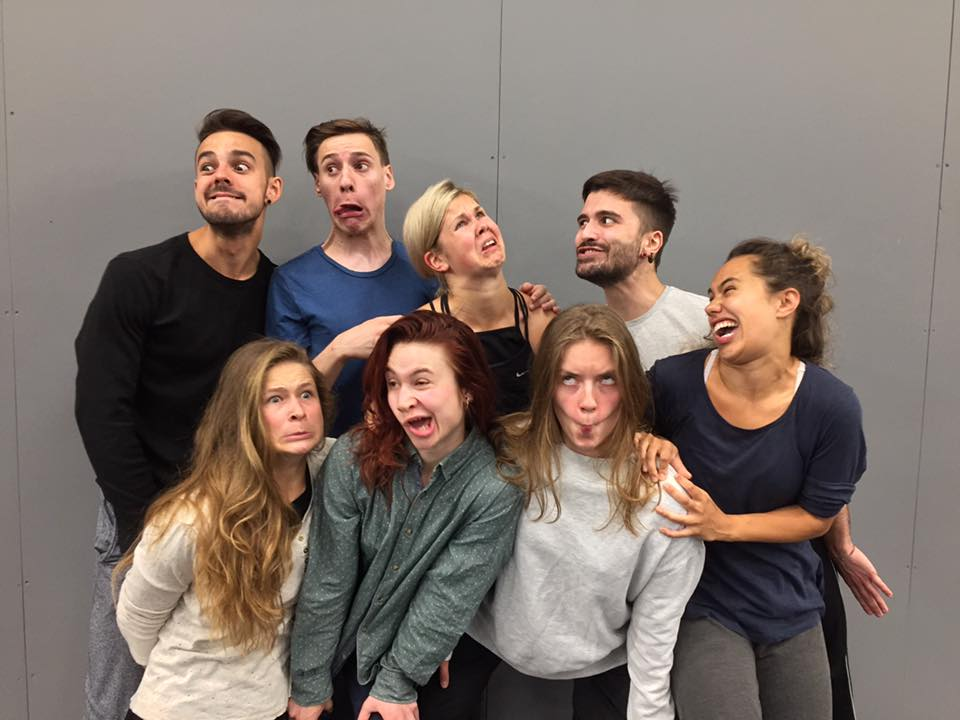Answer in one word or a short phrase: 
How many performers are in the image?

Eight